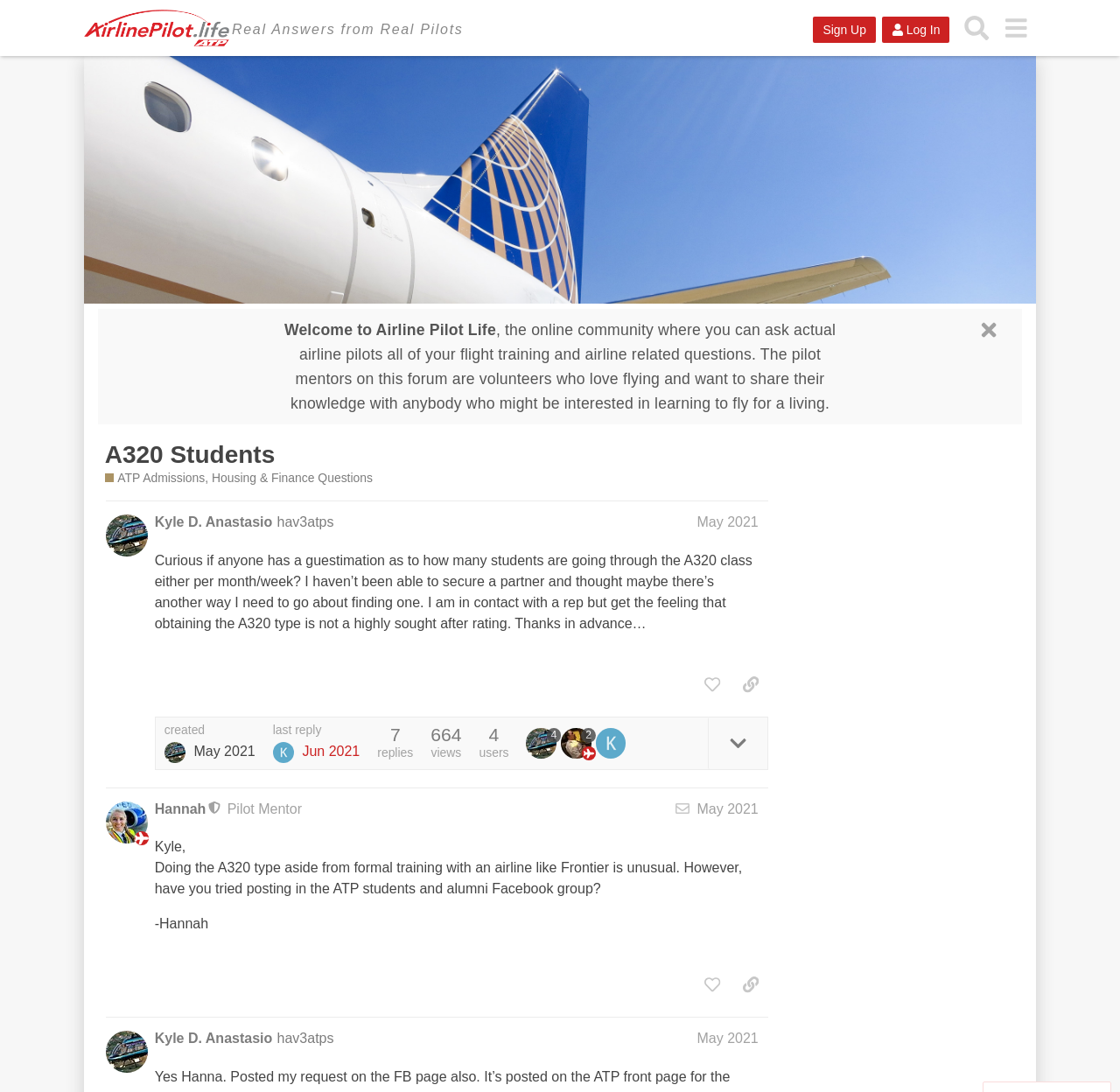How many replies are there in the first post?
From the screenshot, supply a one-word or short-phrase answer.

664